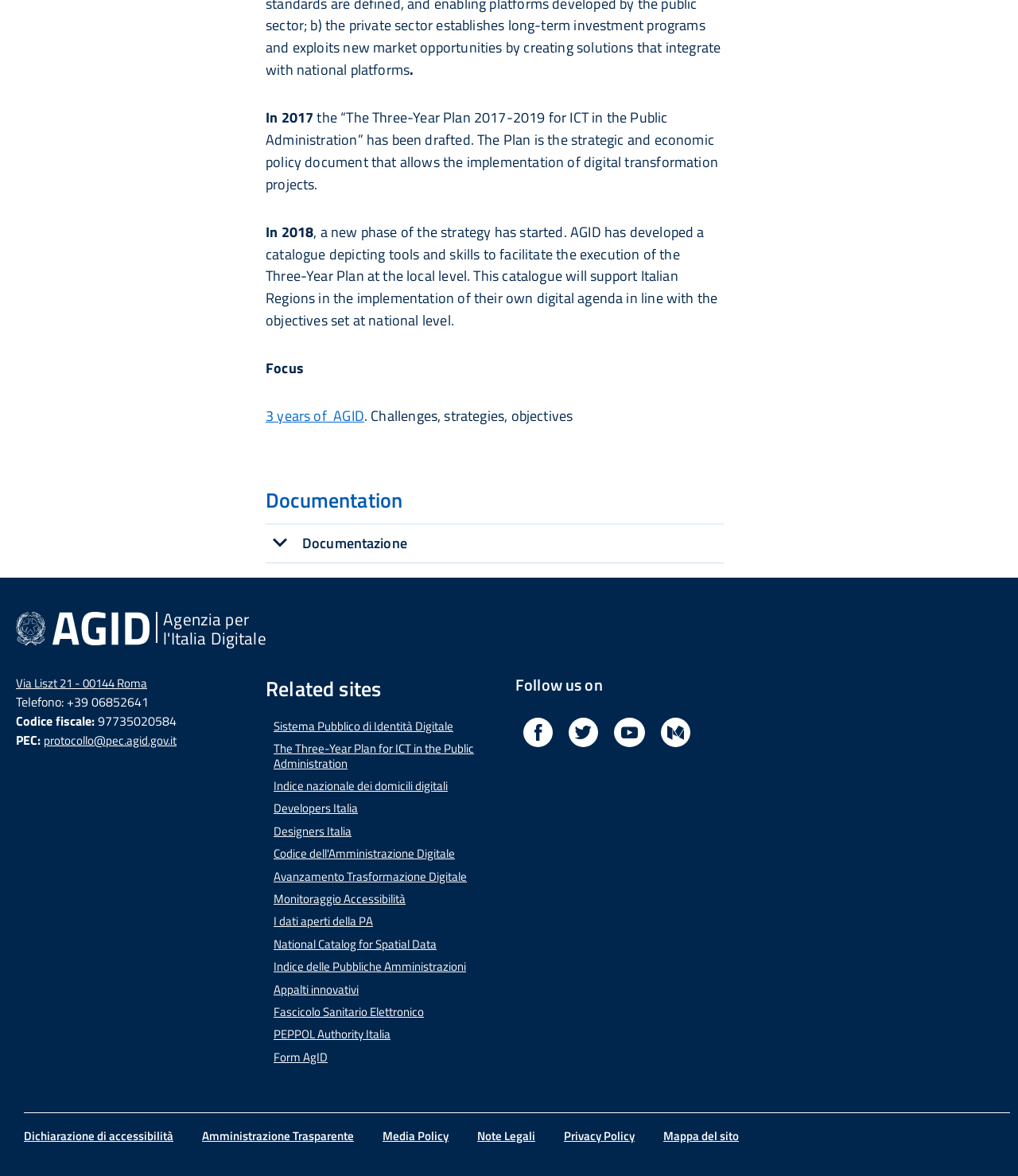What is the purpose of the catalogue developed by AGID?
Answer briefly with a single word or phrase based on the image.

Support Italian Regions